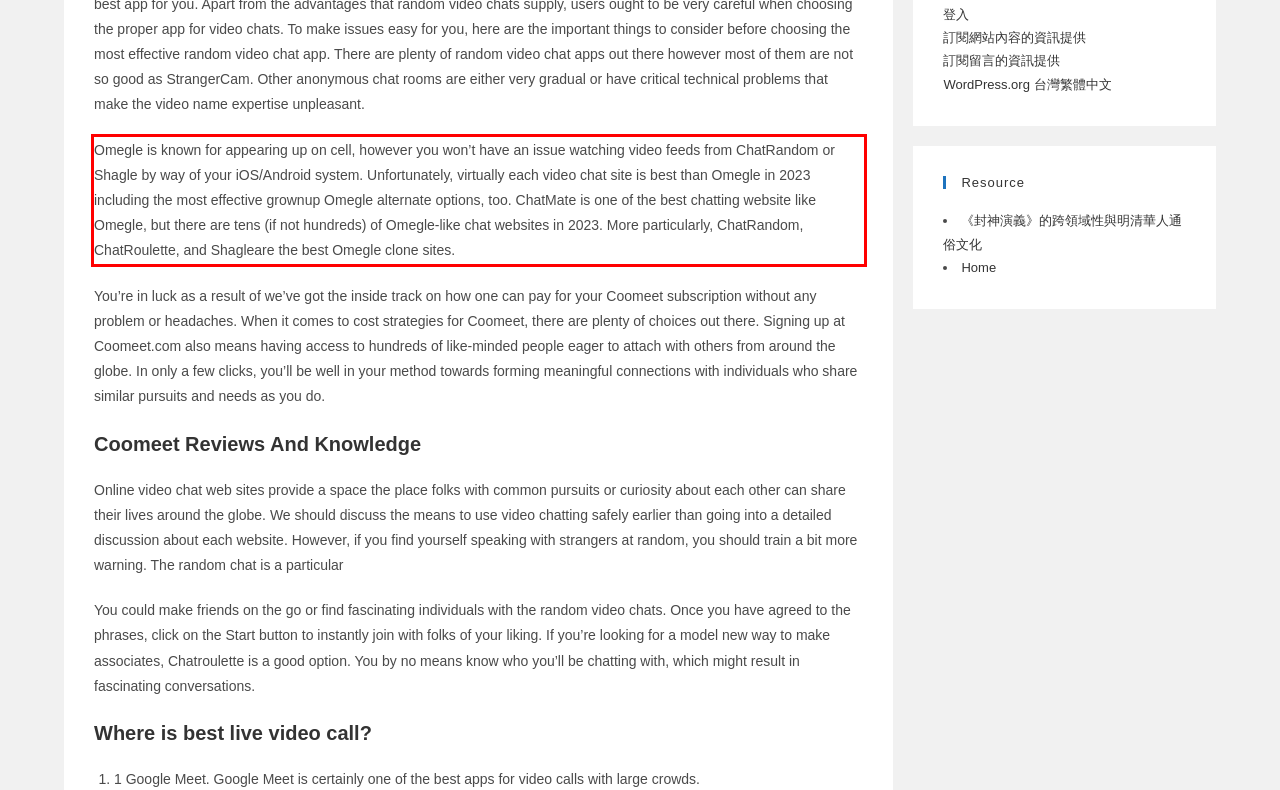Analyze the screenshot of the webpage and extract the text from the UI element that is inside the red bounding box.

Omegle is known for appearing up on cell, however you won’t have an issue watching video feeds from ChatRandom or Shagle by way of your iOS/Android system. Unfortunately, virtually each video chat site is best than Omegle in 2023 including the most effective grownup Omegle alternate options, too. ChatMate is one of the best chatting website like Omegle, but there are tens (if not hundreds) of Omegle-like chat websites in 2023. More particularly, ChatRandom, ChatRoulette, and Shagleare the best Omegle clone sites.